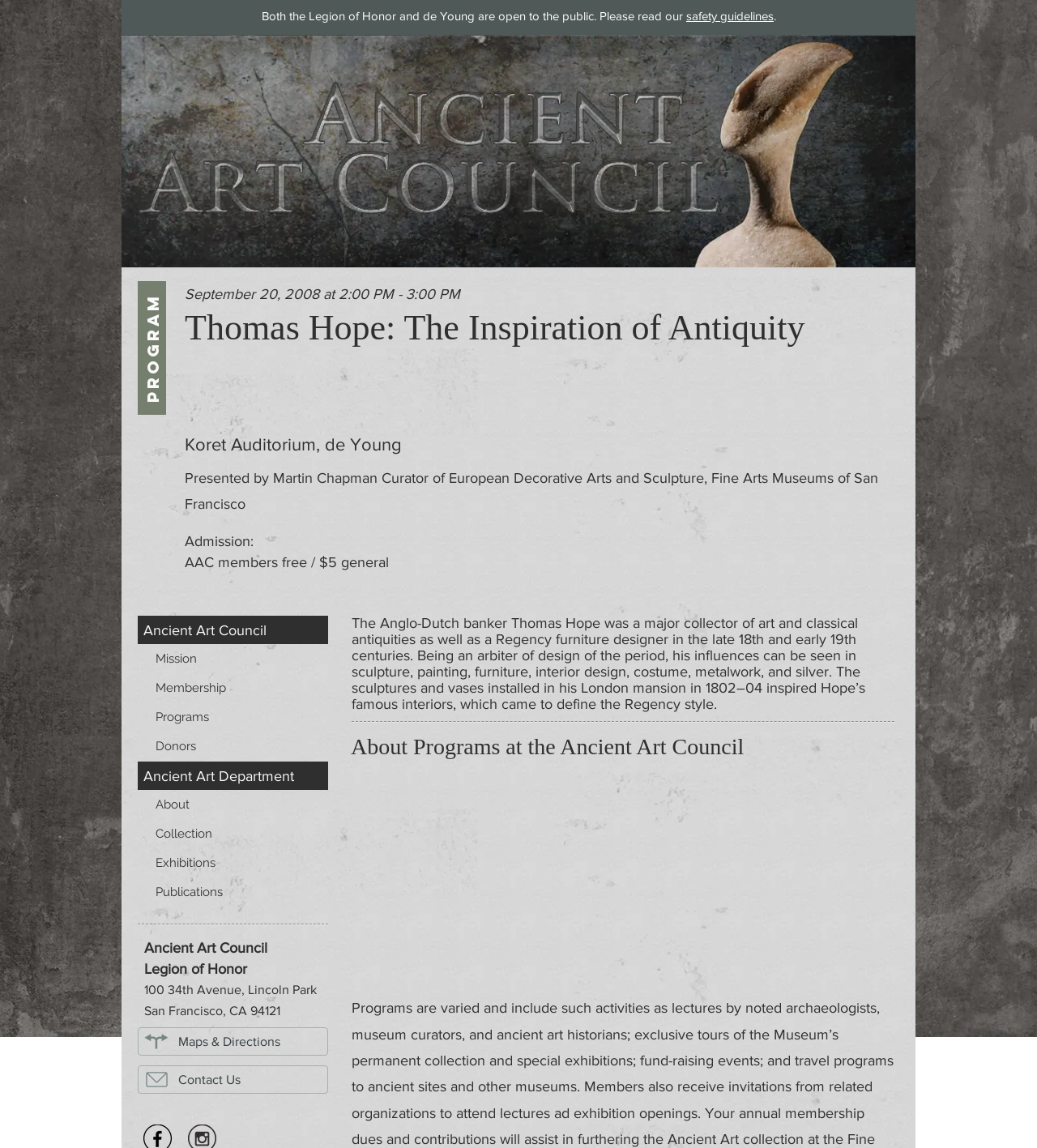Identify the bounding box coordinates of the clickable region required to complete the instruction: "View the program details". The coordinates should be given as four float numbers within the range of 0 and 1, i.e., [left, top, right, bottom].

[0.137, 0.252, 0.157, 0.355]